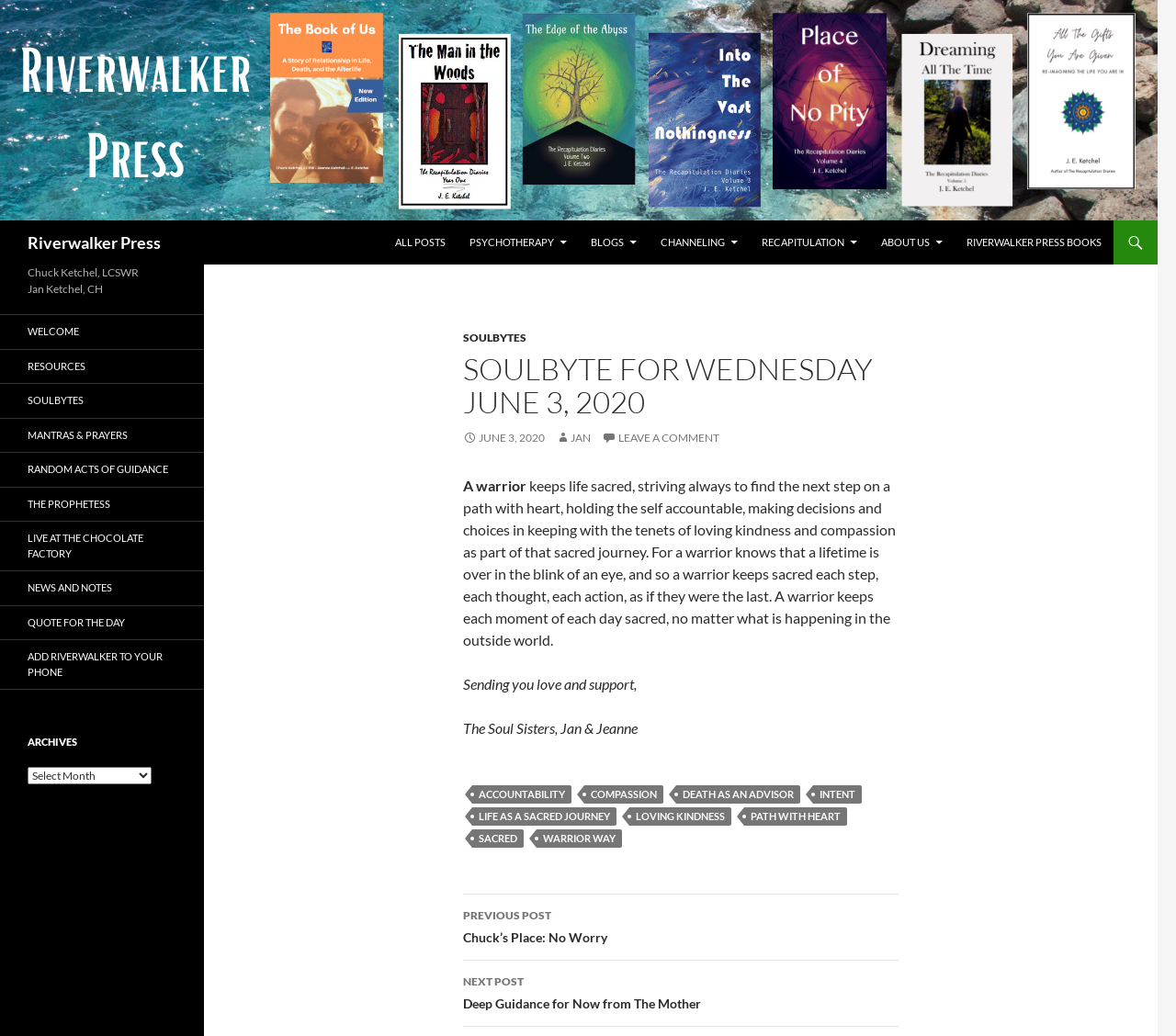Given the element description "intent" in the screenshot, predict the bounding box coordinates of that UI element.

[0.691, 0.758, 0.733, 0.776]